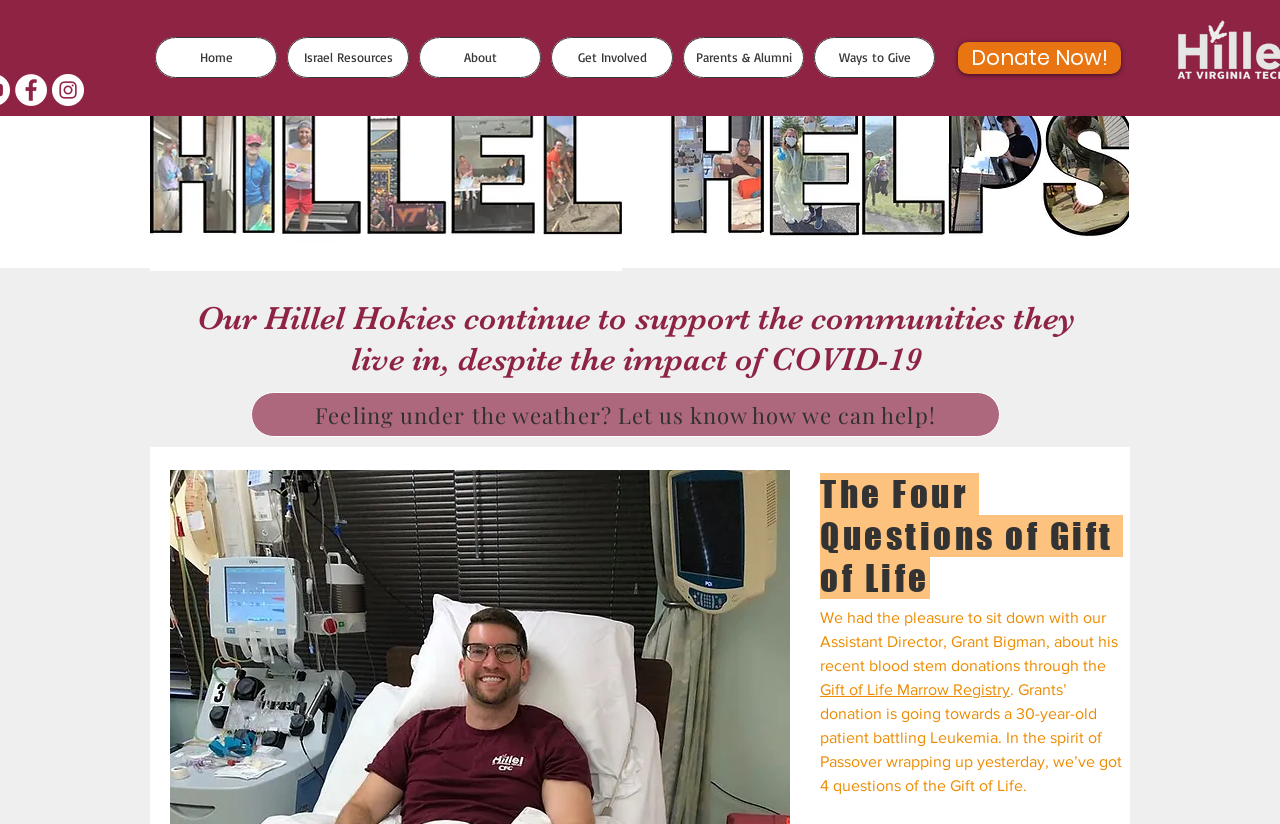Produce a meticulous description of the webpage.

The webpage is about Tikkun Olam, a Hillel organization at Virginia Tech. At the top, there are two images, one on the left and one on the right, taking up about a third of the screen width each. Below the images, there is a heading that reads "Our Hillel Hokies continue to support the communities they live in, despite the impact of COVID-19". 

Underneath the heading, there is a link that says "Feeling under the weather? Let us know how we can help!". To the right of this link, there is another heading that reads "The Four Questions of Gift of Life". Below this heading, there is a block of text that discusses a recent blood stem donation through the Gift of Life Marrow Registry, followed by a link to the registry. 

At the top left corner, there are two social media icons, Facebook and Instagram, represented by white circles. Below these icons, there is a navigation menu with links to different sections of the site, including Home, Israel Resources, About, Get Involved, Parents & Alumni, and Ways to Give. The navigation menu spans about two-thirds of the screen width. 

At the top right corner, there is a prominent call-to-action button that says "Donate Now!".